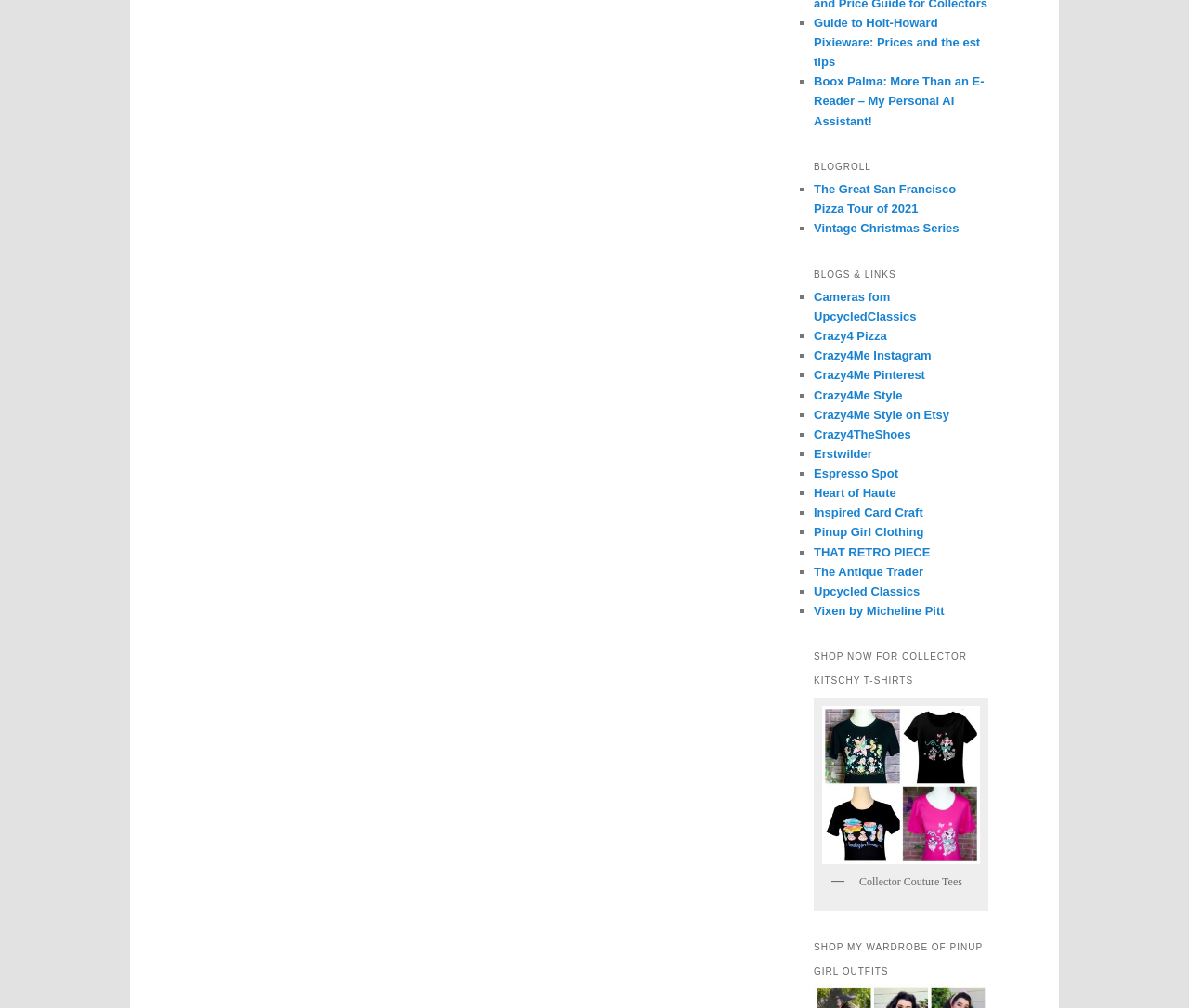What is the theme of the pinup girl outfits?
Look at the image and provide a detailed response to the question.

The heading 'SHOP MY WARDROBE OF PINUP GIRL OUTFITS' is followed by a text 'Collector Couture Tees', which suggests that the theme of the pinup girl outfits is collector kitschy.